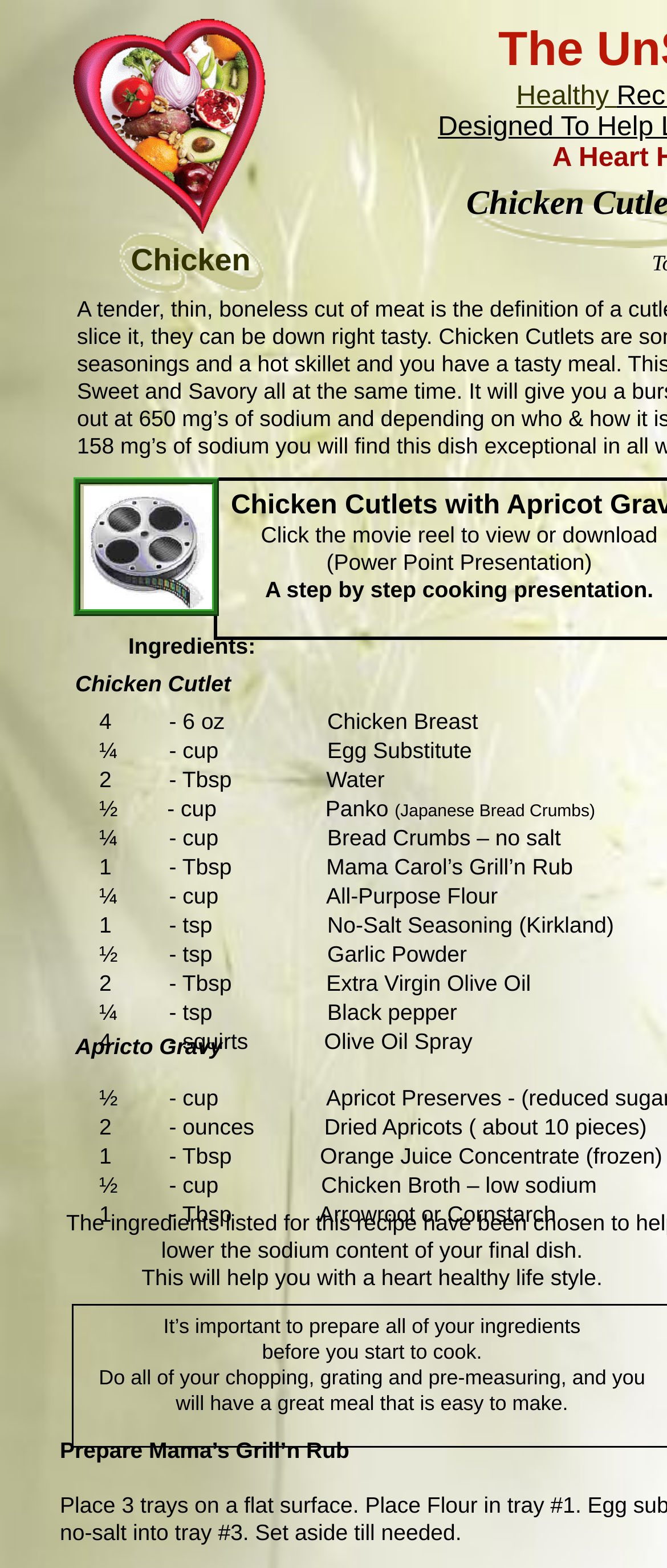Using the information shown in the image, answer the question with as much detail as possible: What is the main ingredient of the recipe?

Based on the webpage, I can see that the recipe is for 'Low Sodium, No Salt, Unsalted, Chicken Cutlets with Apricot Gravy'. The main ingredient is listed as 'Chicken Breast' in the ingredients section.